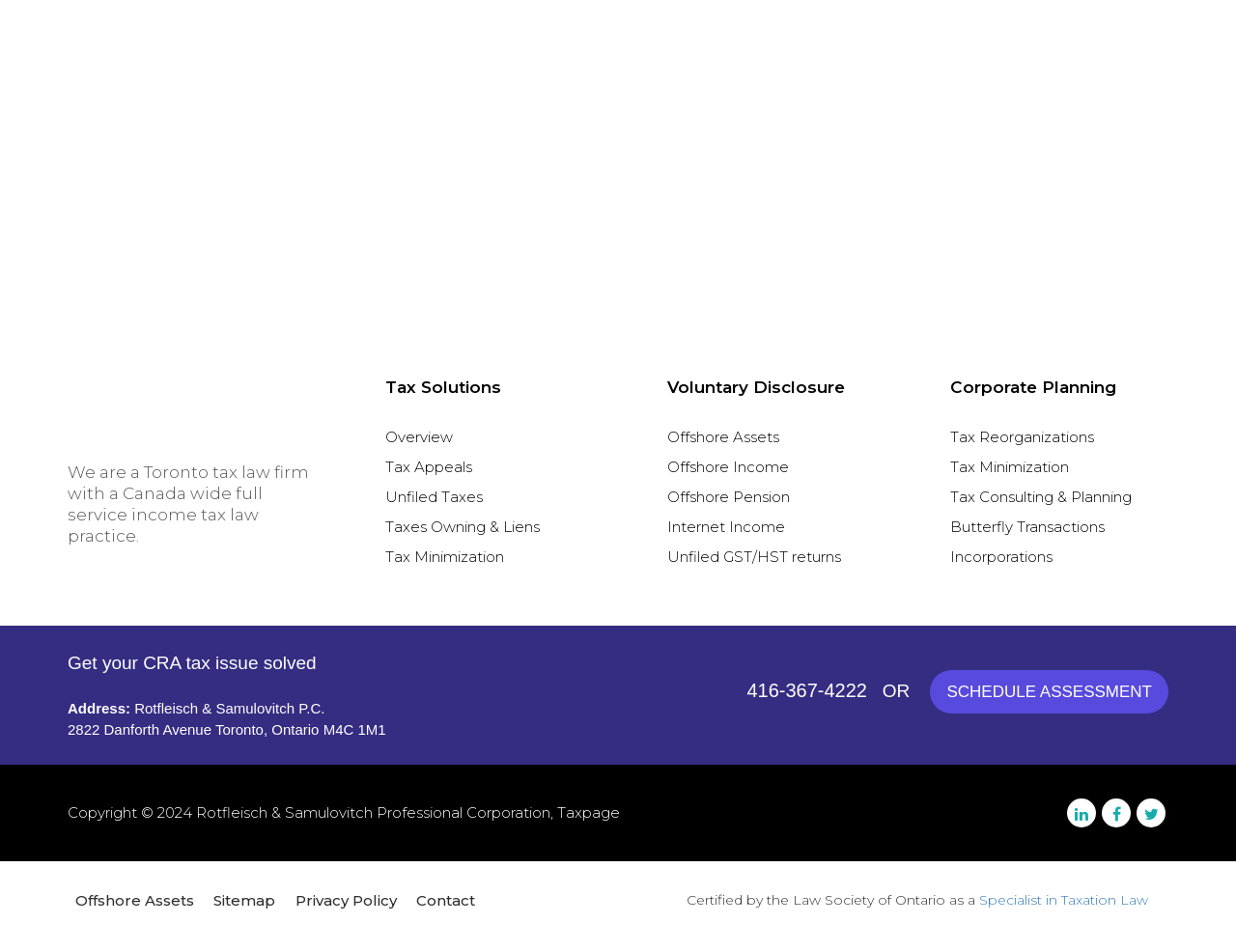Please specify the bounding box coordinates for the clickable region that will help you carry out the instruction: "Contact the tax law firm".

[0.337, 0.936, 0.385, 0.955]